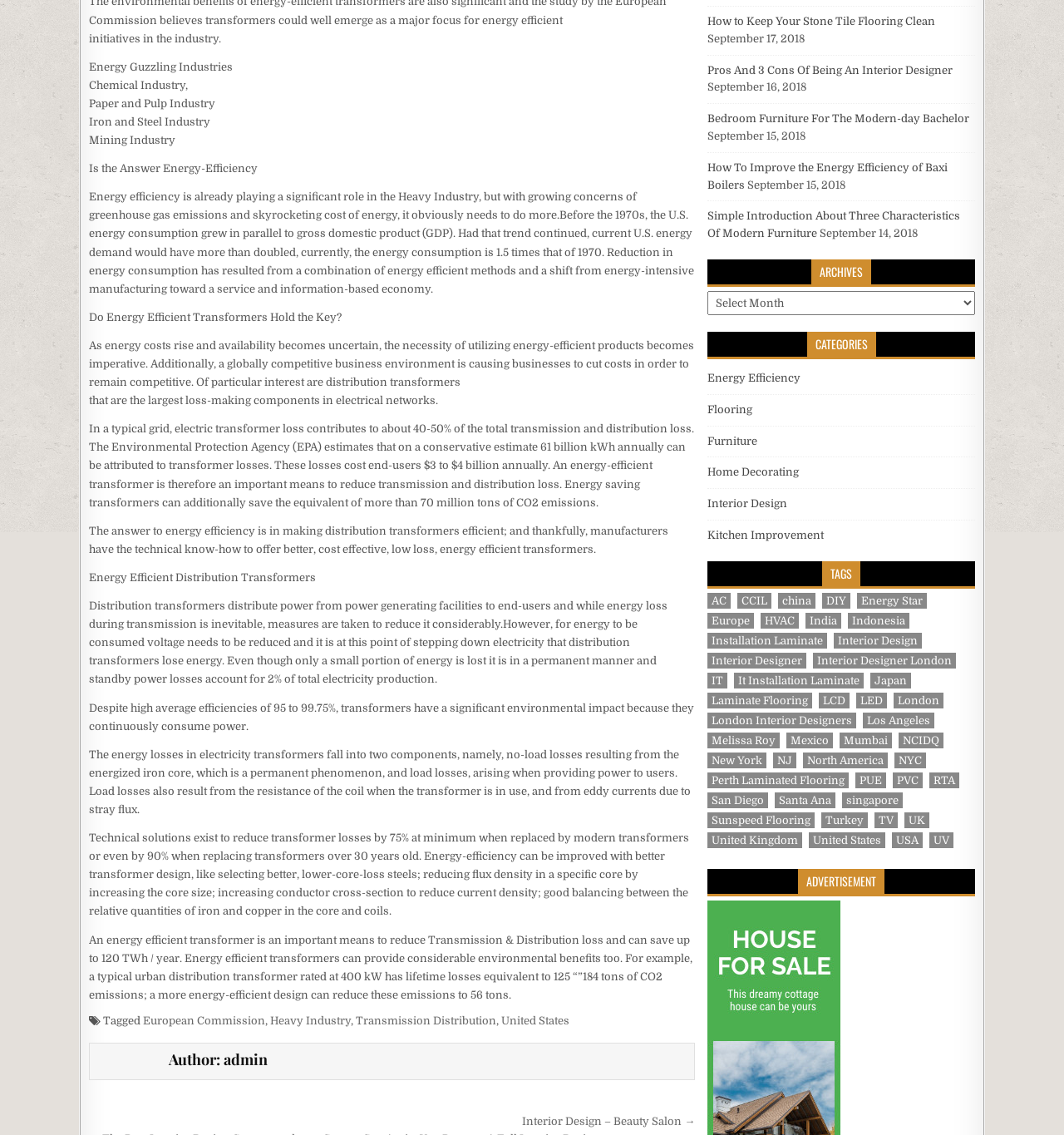Locate the bounding box of the UI element described by: "New York" in the given webpage screenshot.

[0.665, 0.663, 0.721, 0.677]